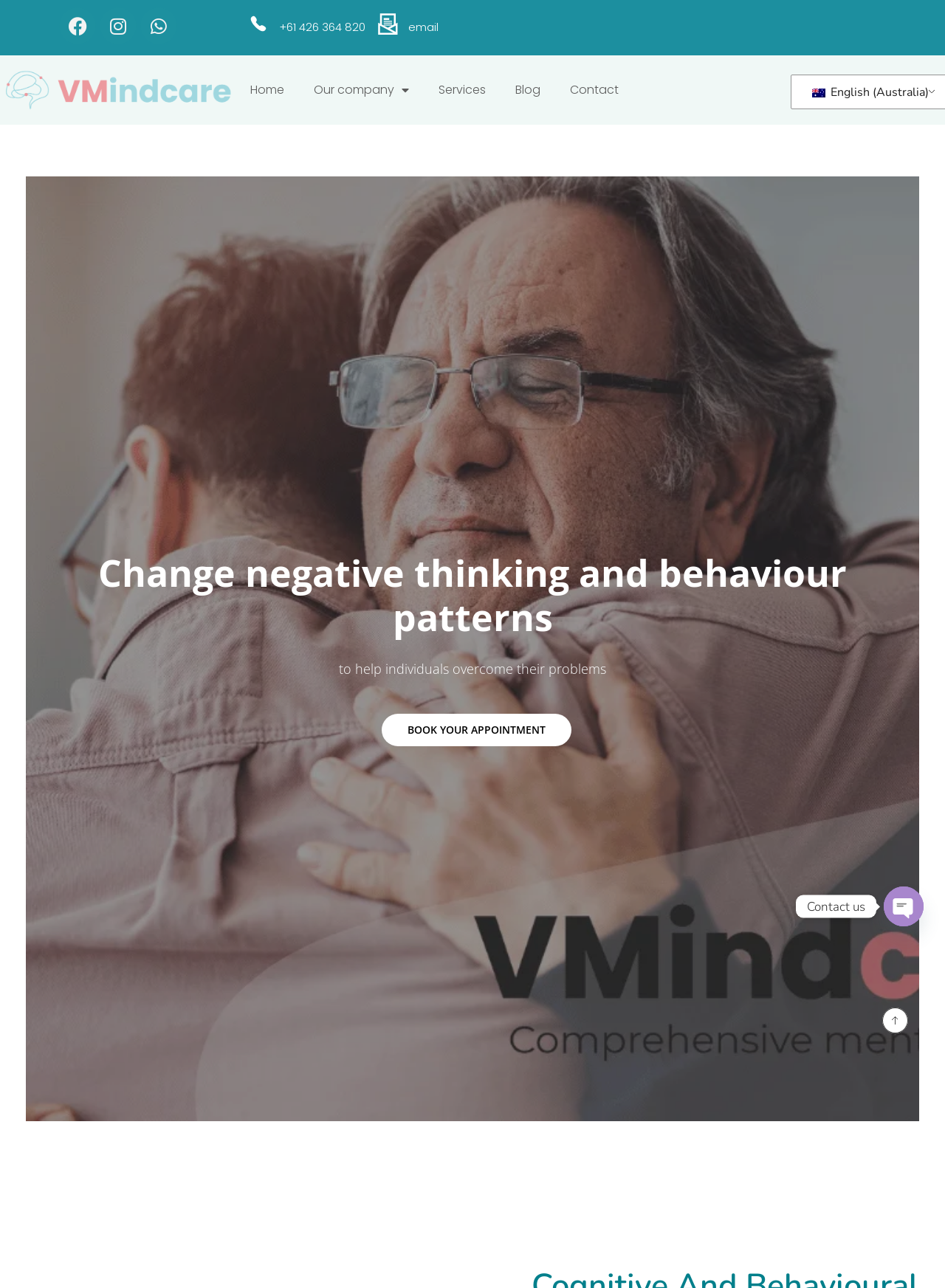Can you specify the bounding box coordinates for the region that should be clicked to fulfill this instruction: "Click the Facebook link".

[0.062, 0.006, 0.102, 0.034]